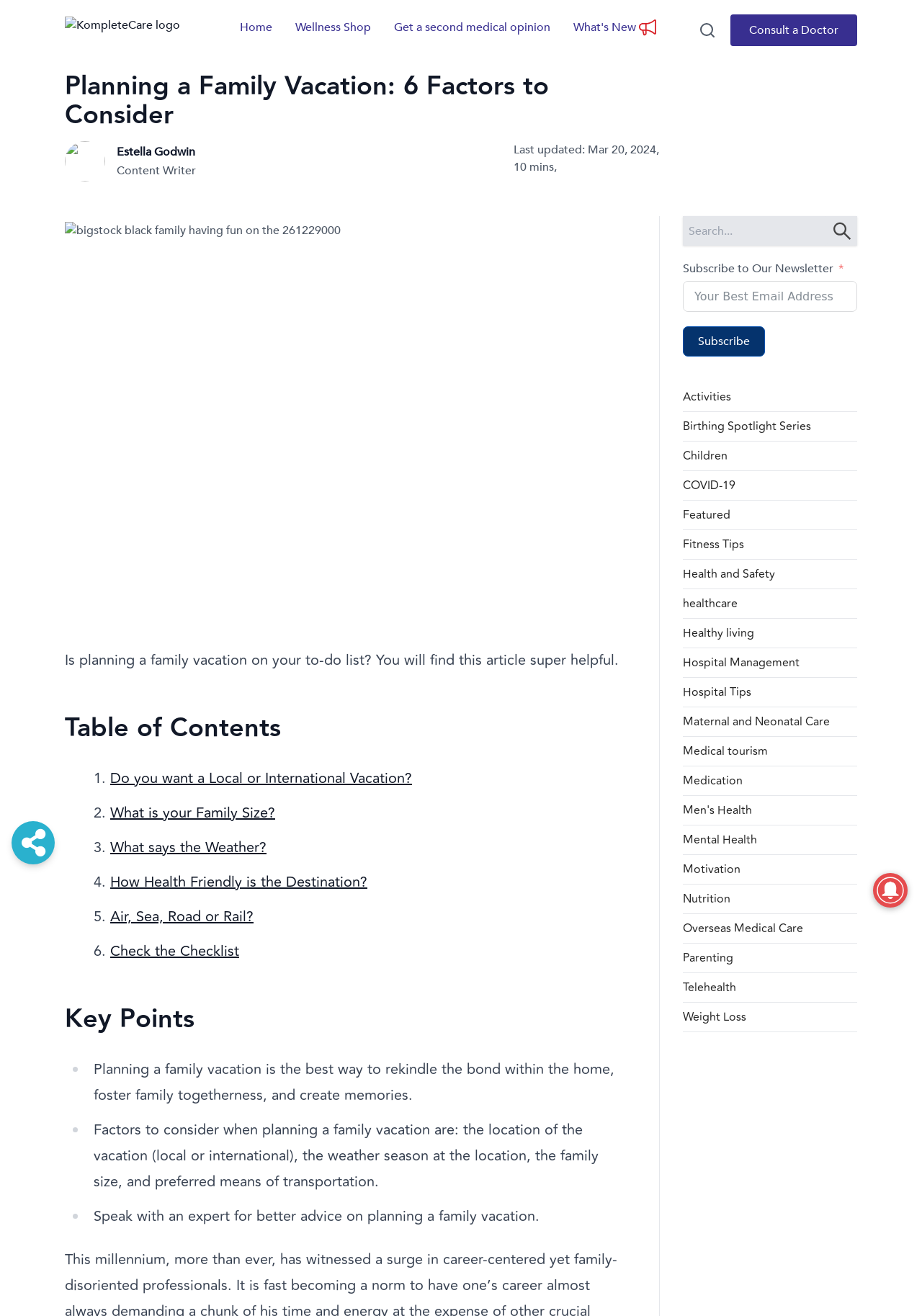Provide the bounding box coordinates for the UI element that is described by this text: "alt="time is money flier"". The coordinates should be in the form of four float numbers between 0 and 1: [left, top, right, bottom].

[0.741, 0.819, 0.93, 0.952]